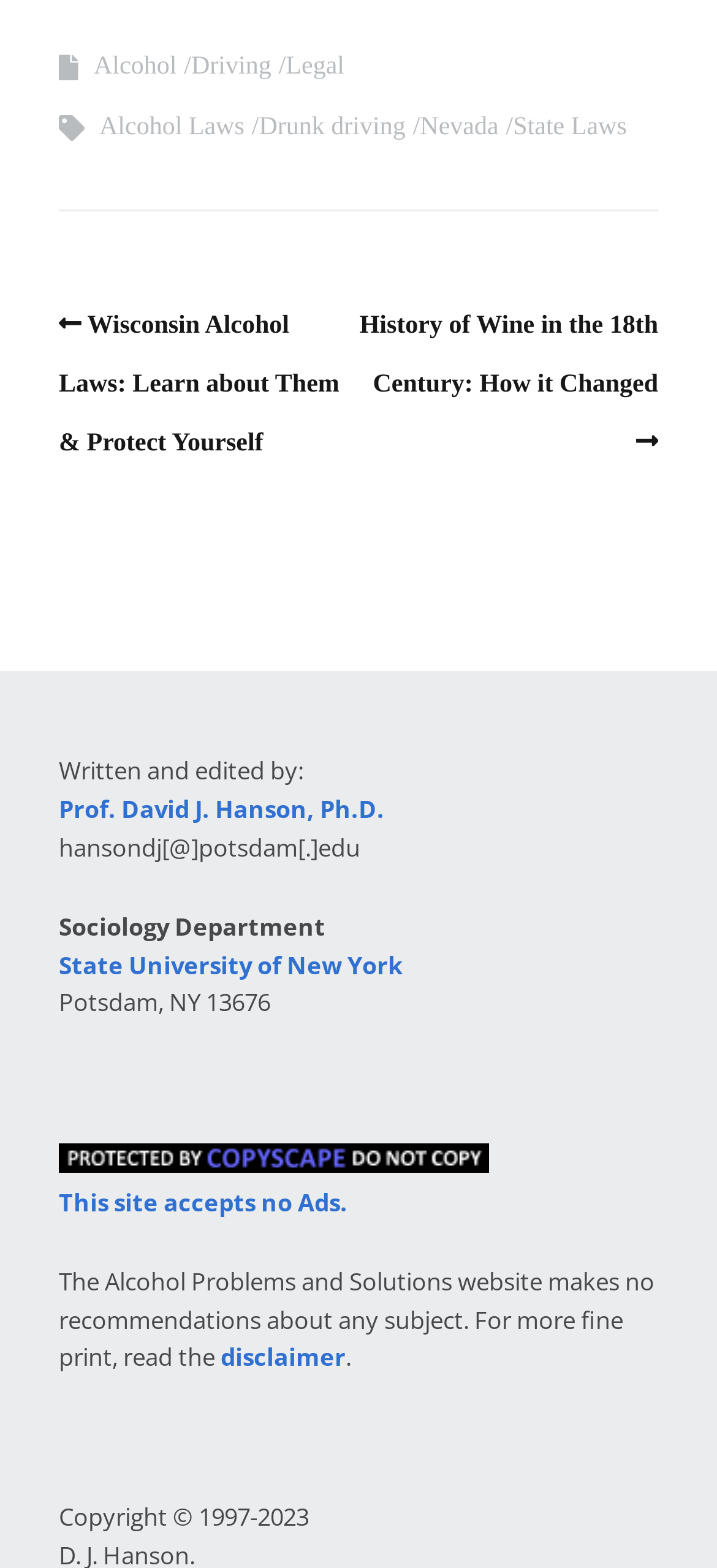Given the element description "Driving", identify the bounding box of the corresponding UI element.

[0.267, 0.034, 0.378, 0.051]